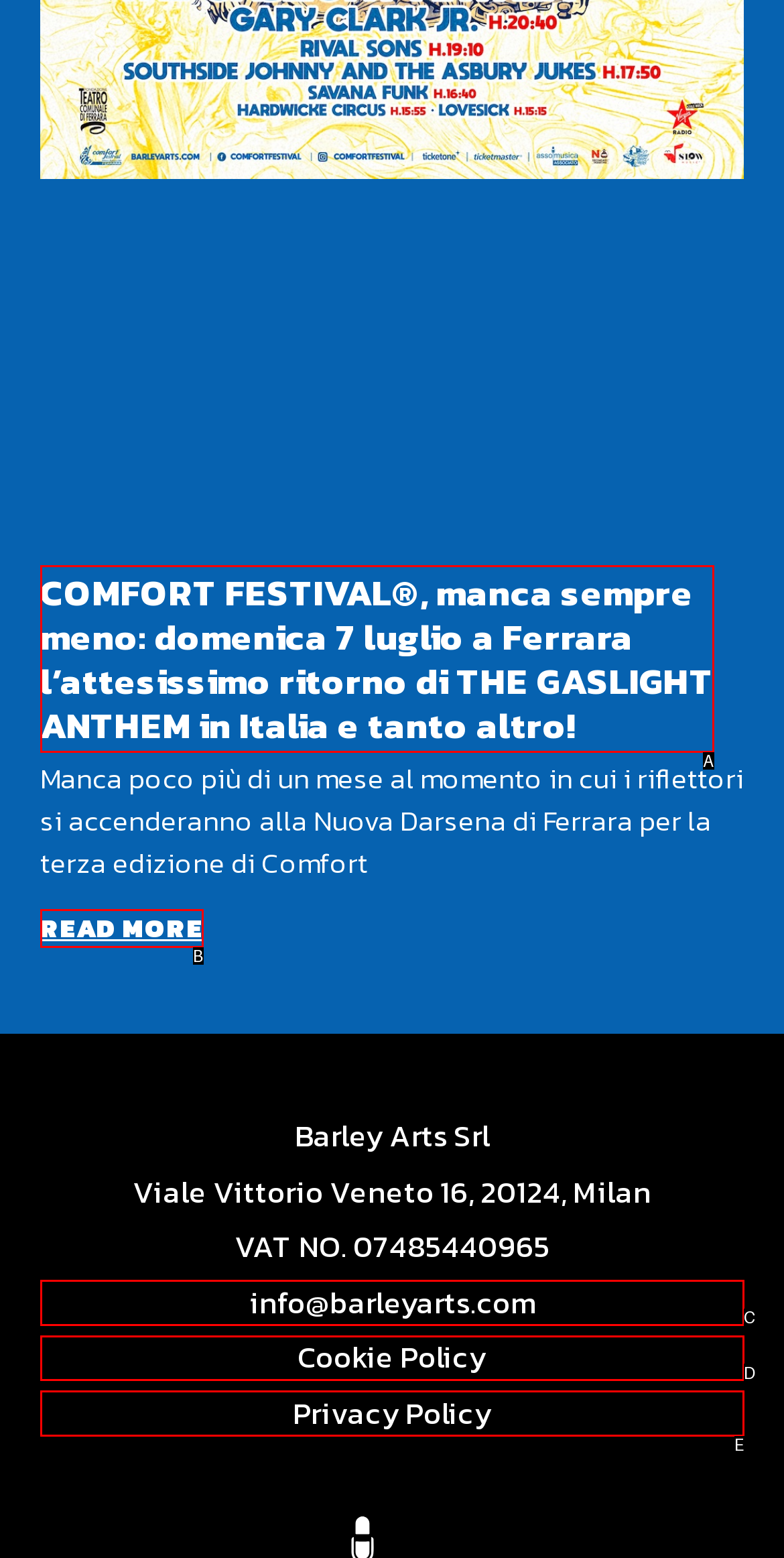Based on the description Services, identify the most suitable HTML element from the options. Provide your answer as the corresponding letter.

None